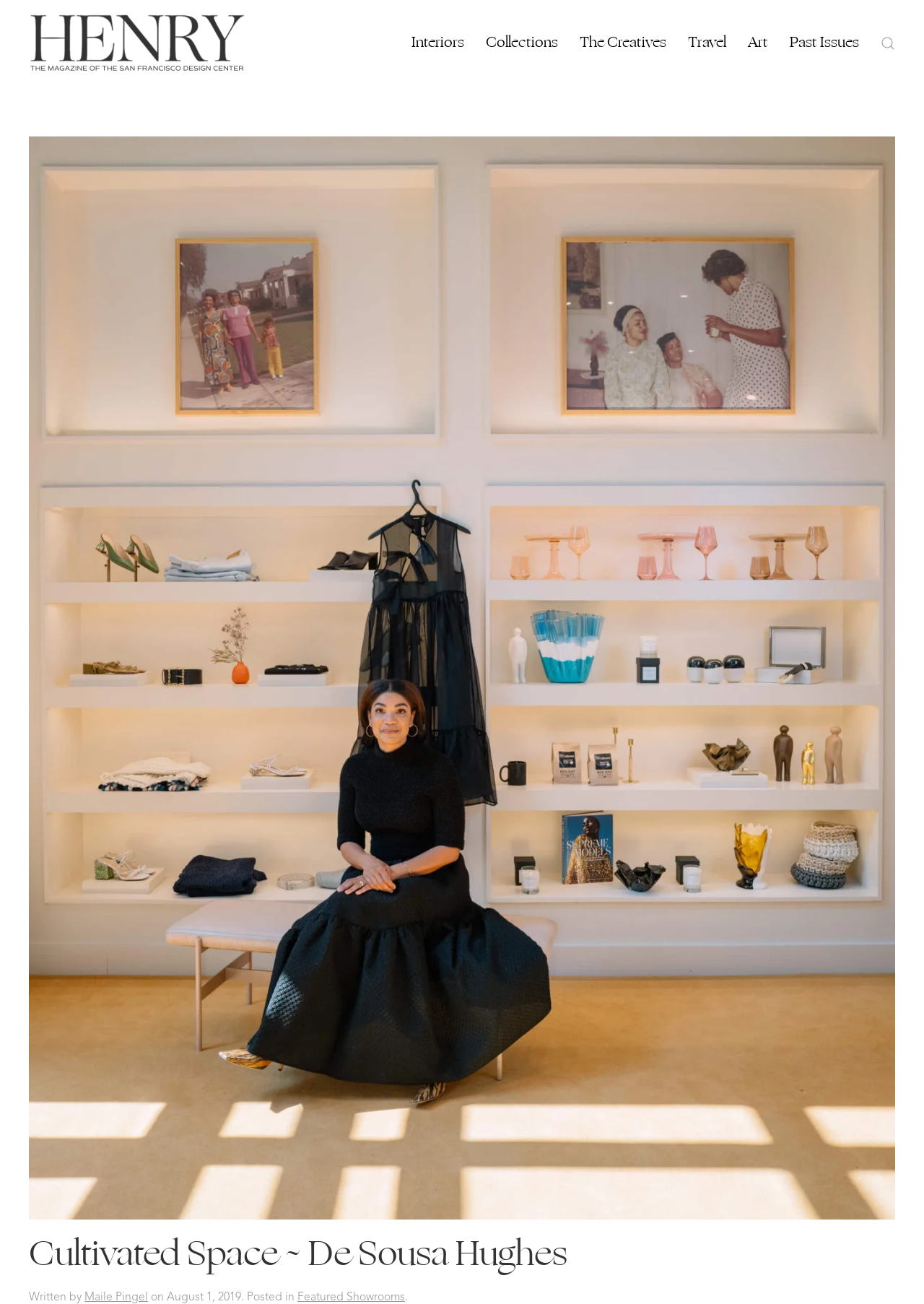Select the bounding box coordinates of the element I need to click to carry out the following instruction: "Explore Featured Showrooms".

[0.322, 0.991, 0.438, 1.0]